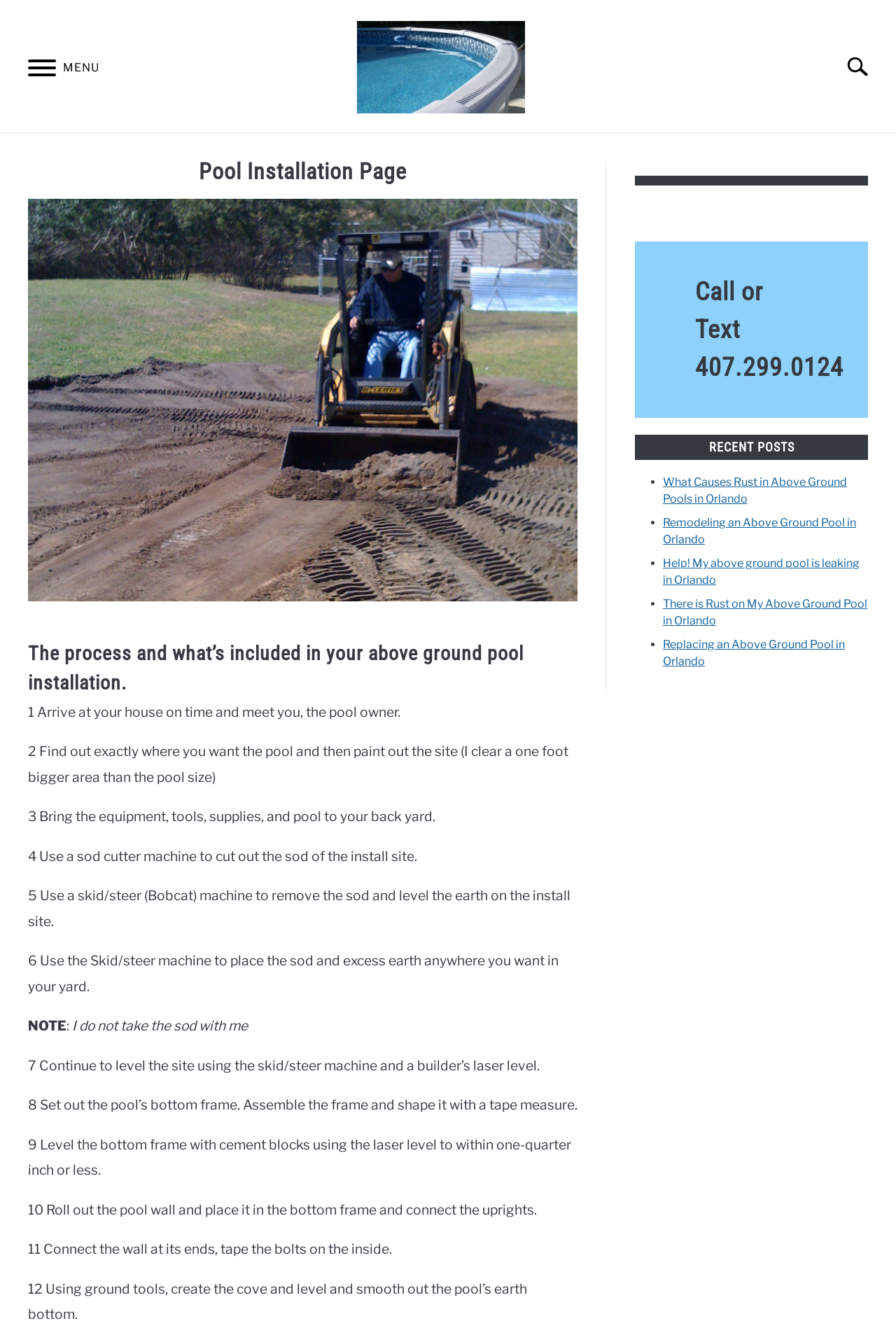Based on the element description, predict the bounding box coordinates (top-left x, top-left y, bottom-right x, bottom-right y) for the UI element in the screenshot: Pool Installation Page

[0.686, 0.11, 0.868, 0.135]